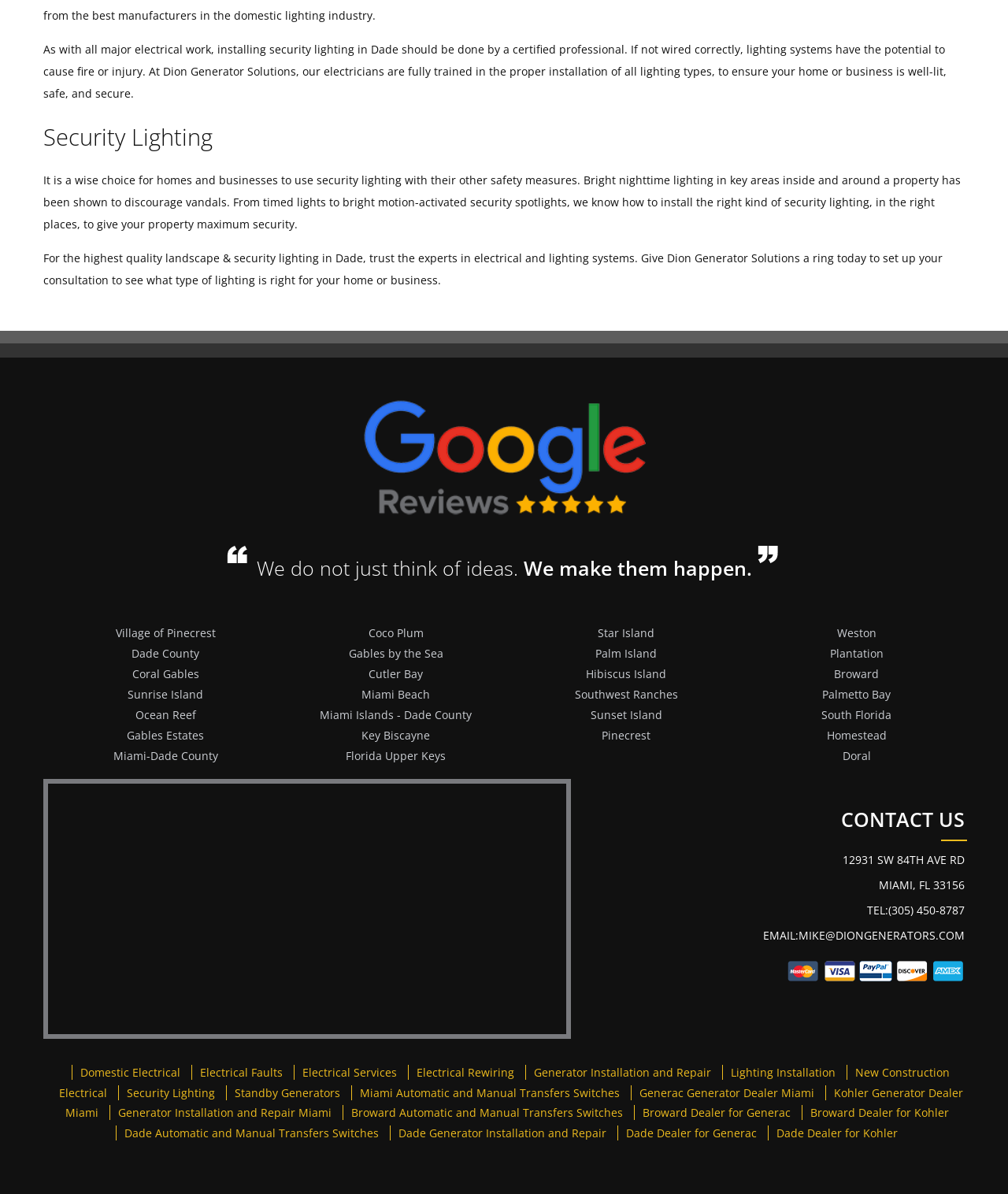Find the bounding box coordinates for the element that must be clicked to complete the instruction: "Click the 'CONTACT US' heading". The coordinates should be four float numbers between 0 and 1, indicated as [left, top, right, bottom].

[0.59, 0.669, 0.957, 0.703]